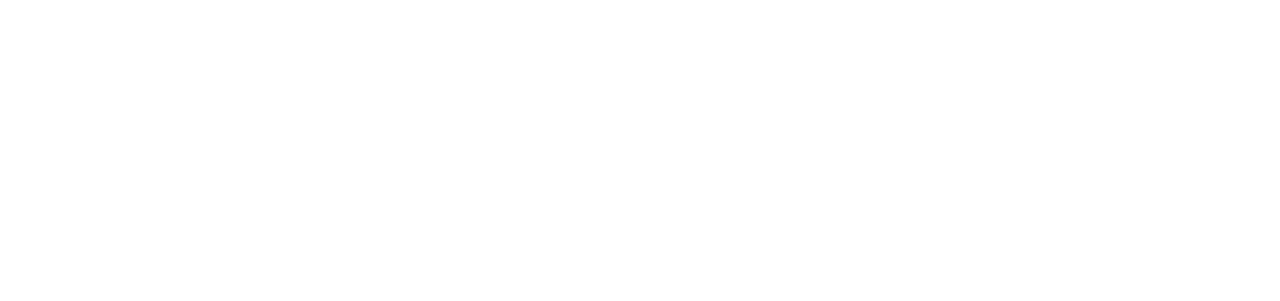Respond concisely with one word or phrase to the following query:
What is the first link on the top?

欢迎！